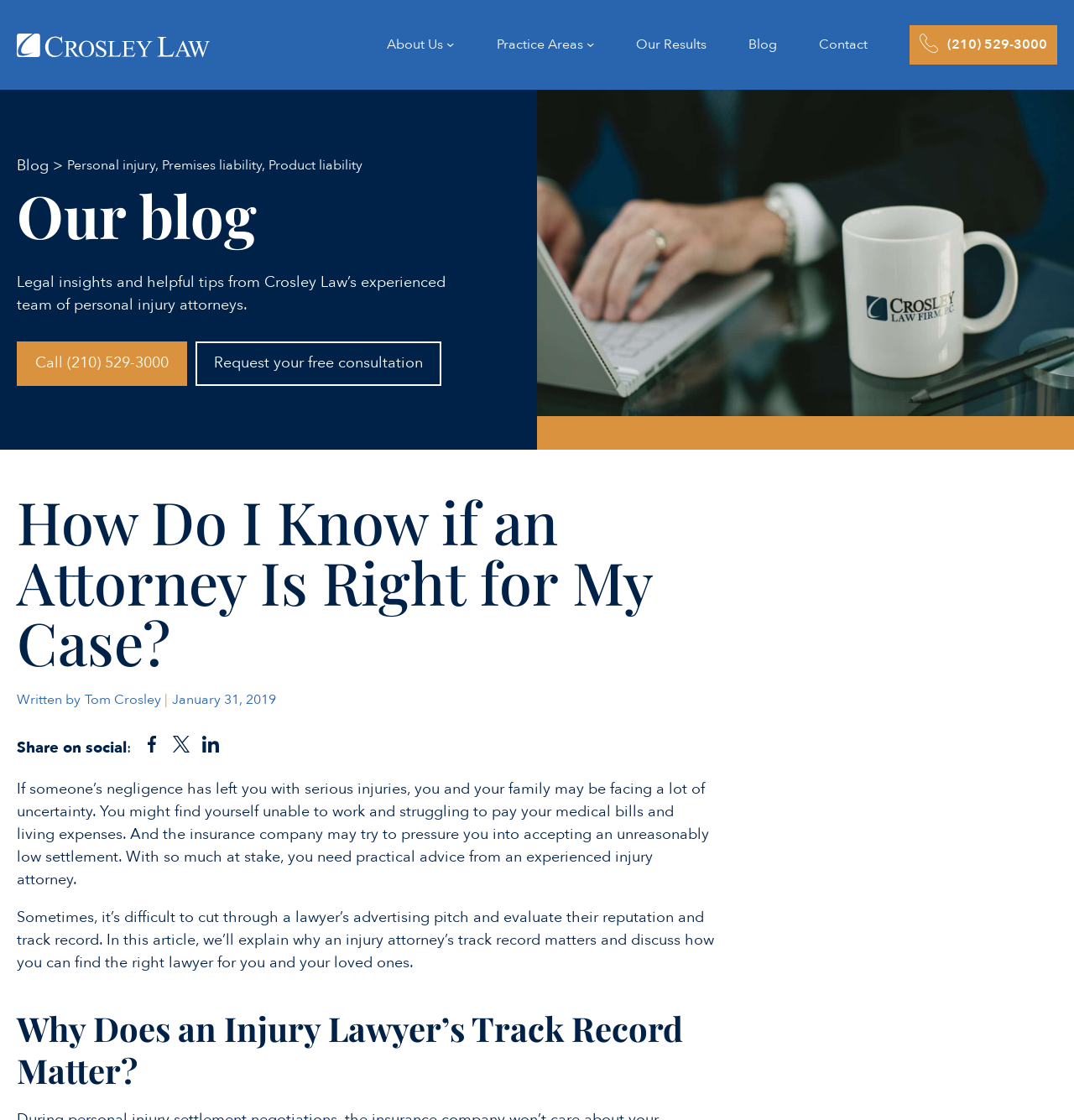Identify the bounding box coordinates of the clickable section necessary to follow the following instruction: "Click Crosley Law". The coordinates should be presented as four float numbers from 0 to 1, i.e., [left, top, right, bottom].

[0.016, 0.03, 0.195, 0.051]